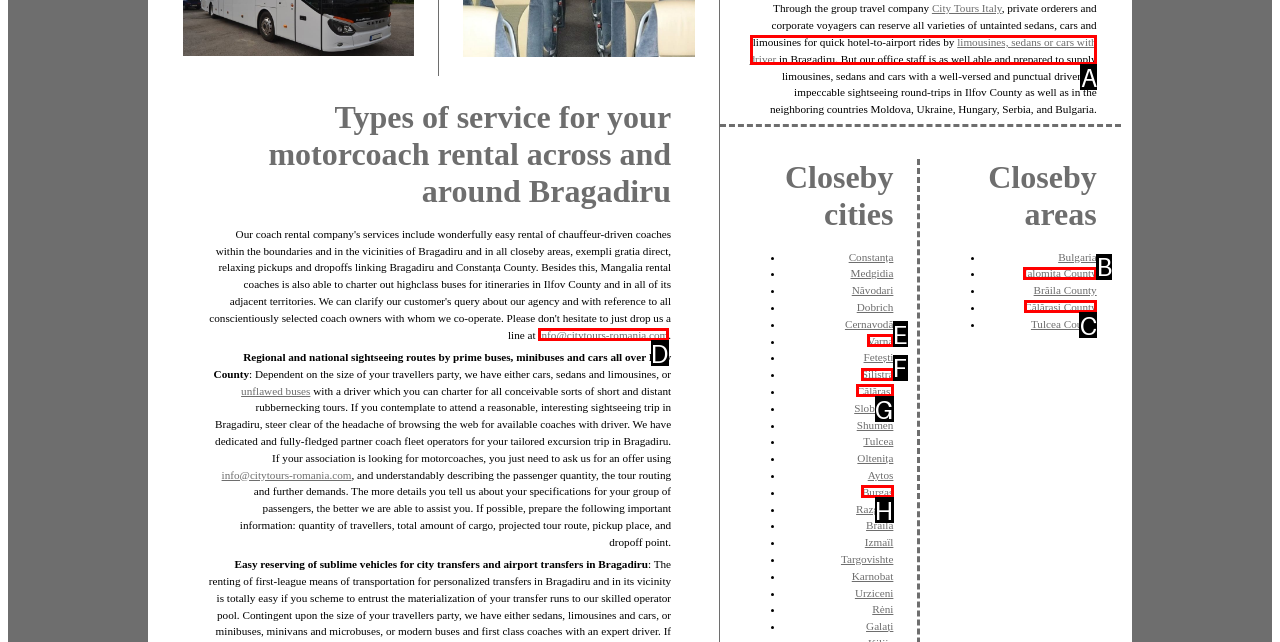Identify the correct lettered option to click in order to perform this task: Explore limousines, sedans or cars with driver. Respond with the letter.

A